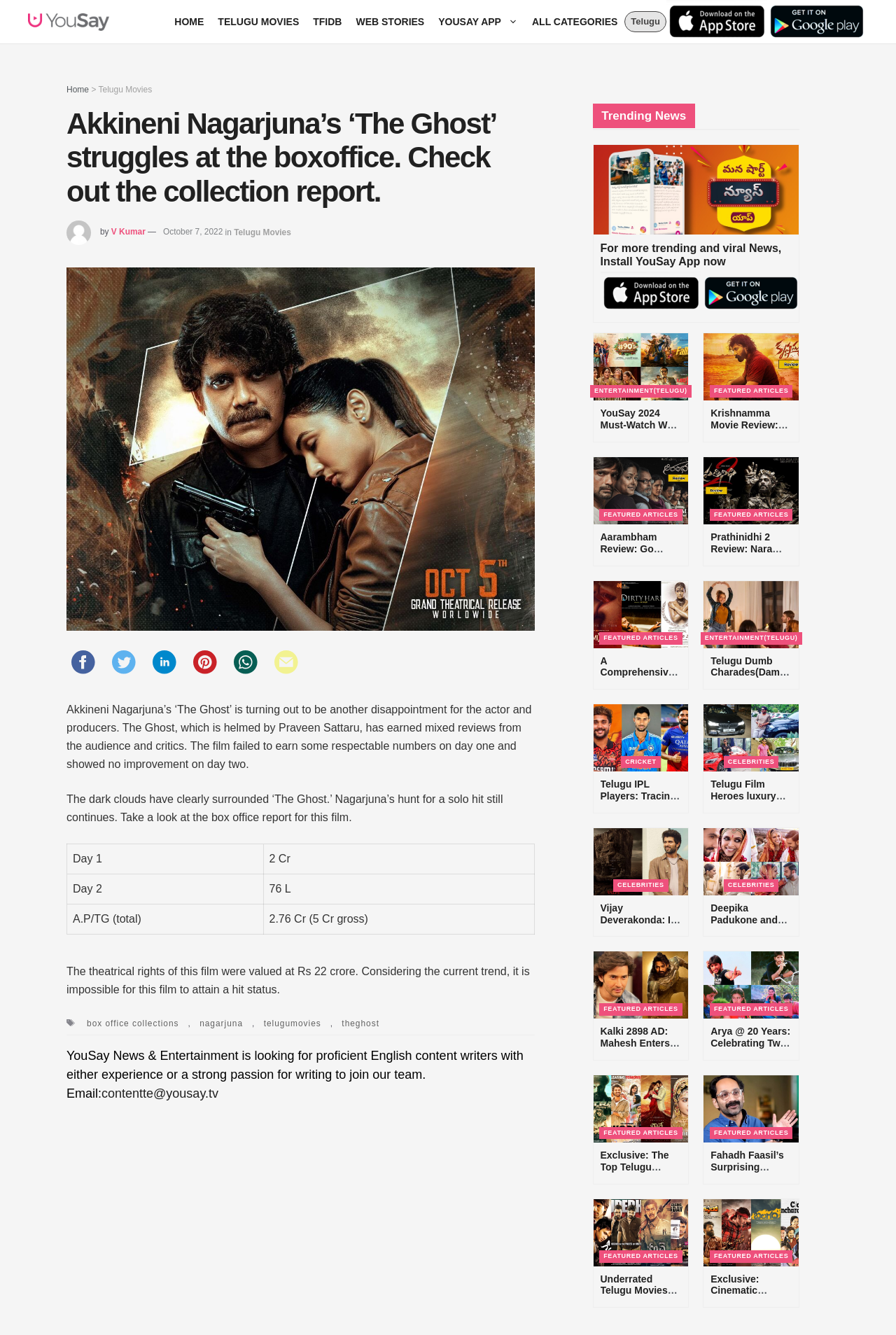Specify the bounding box coordinates of the area that needs to be clicked to achieve the following instruction: "Click on 'HOME' link".

[0.187, 0.001, 0.235, 0.032]